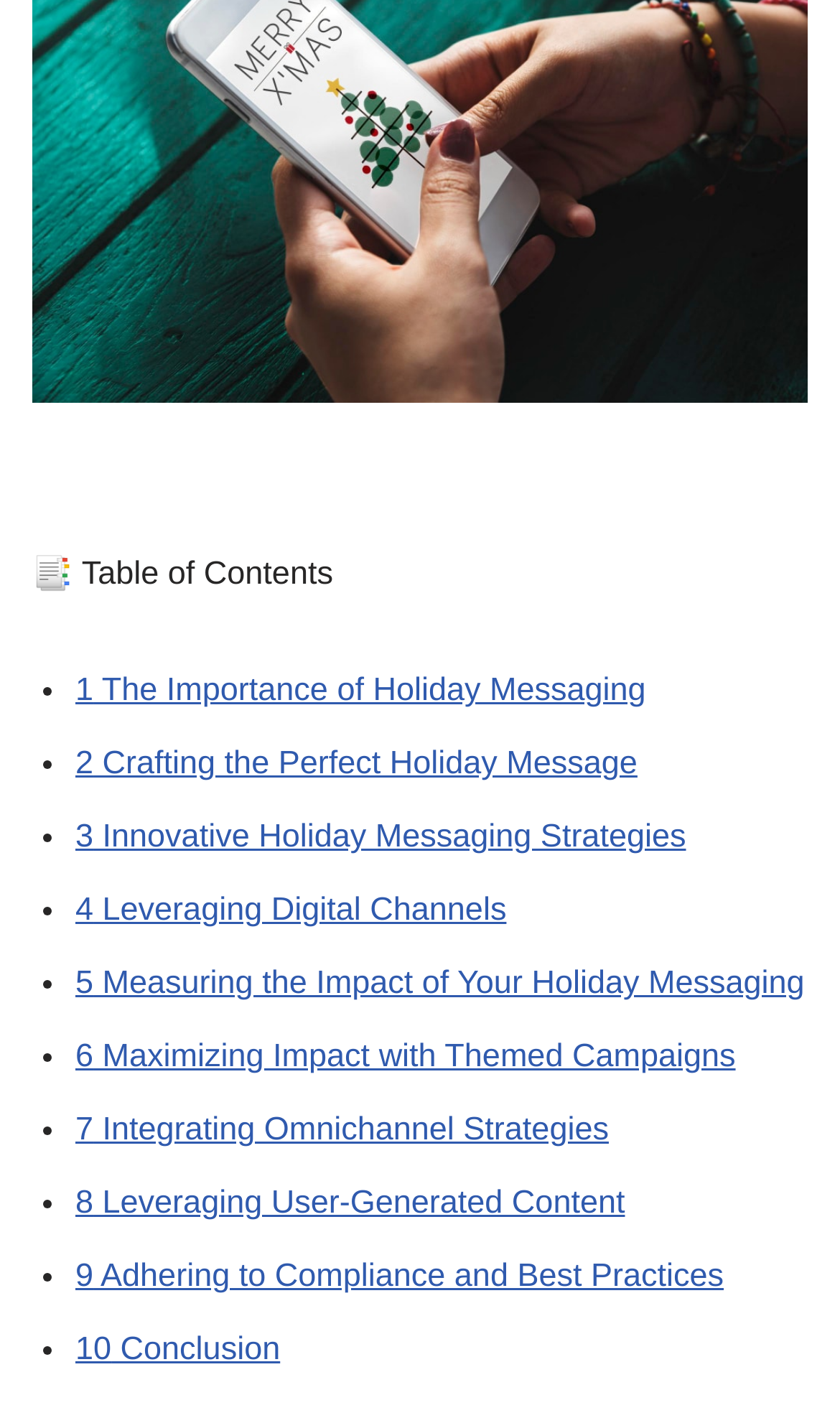How many list items are in the table of contents?
Provide a fully detailed and comprehensive answer to the question.

By counting the number of ListMarker elements, which are represented by the '•' symbol, we can determine that there are 10 list items in the table of contents.